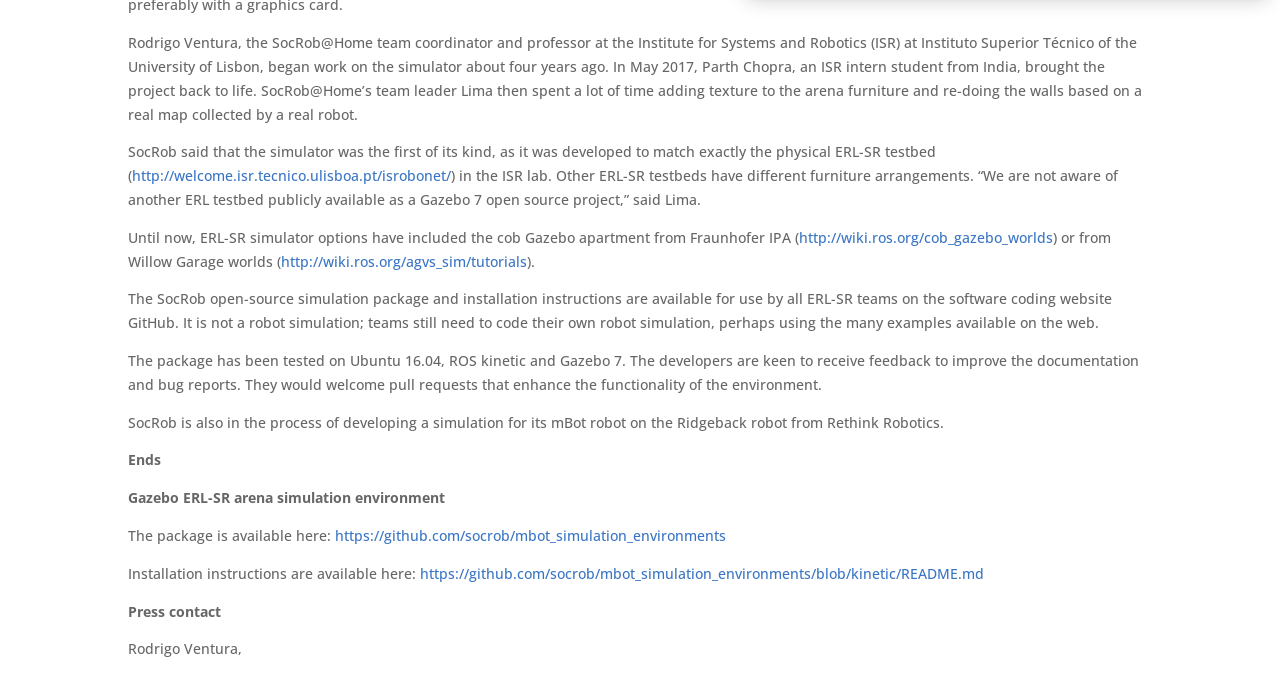Give a one-word or one-phrase response to the question: 
What is the name of the lab where the ERL-SR testbed is located?

ISR lab